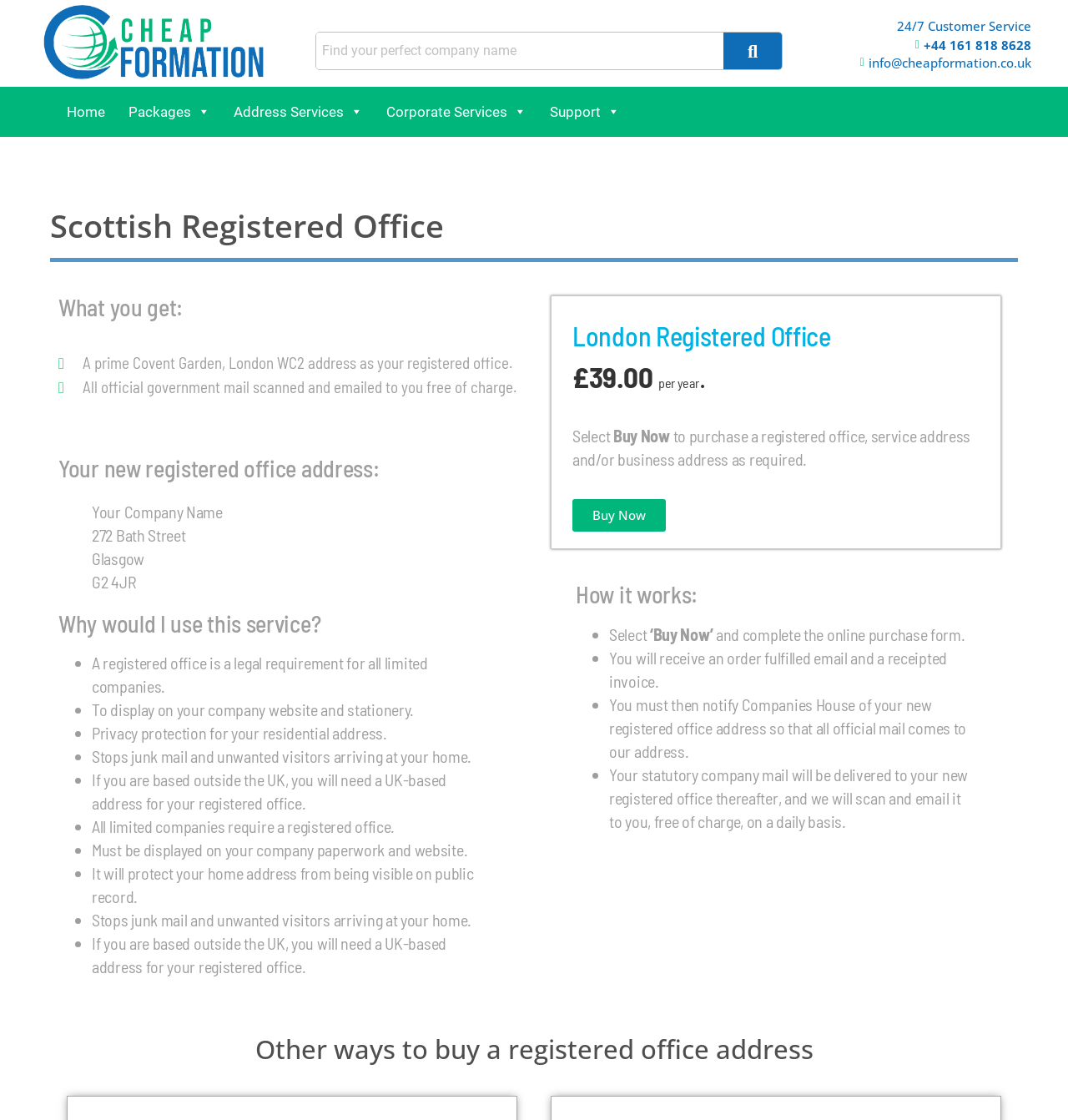Please provide the bounding box coordinate of the region that matches the element description: Support. Coordinates should be in the format (top-left x, top-left y, bottom-right x, bottom-right y) and all values should be between 0 and 1.

[0.507, 0.085, 0.588, 0.115]